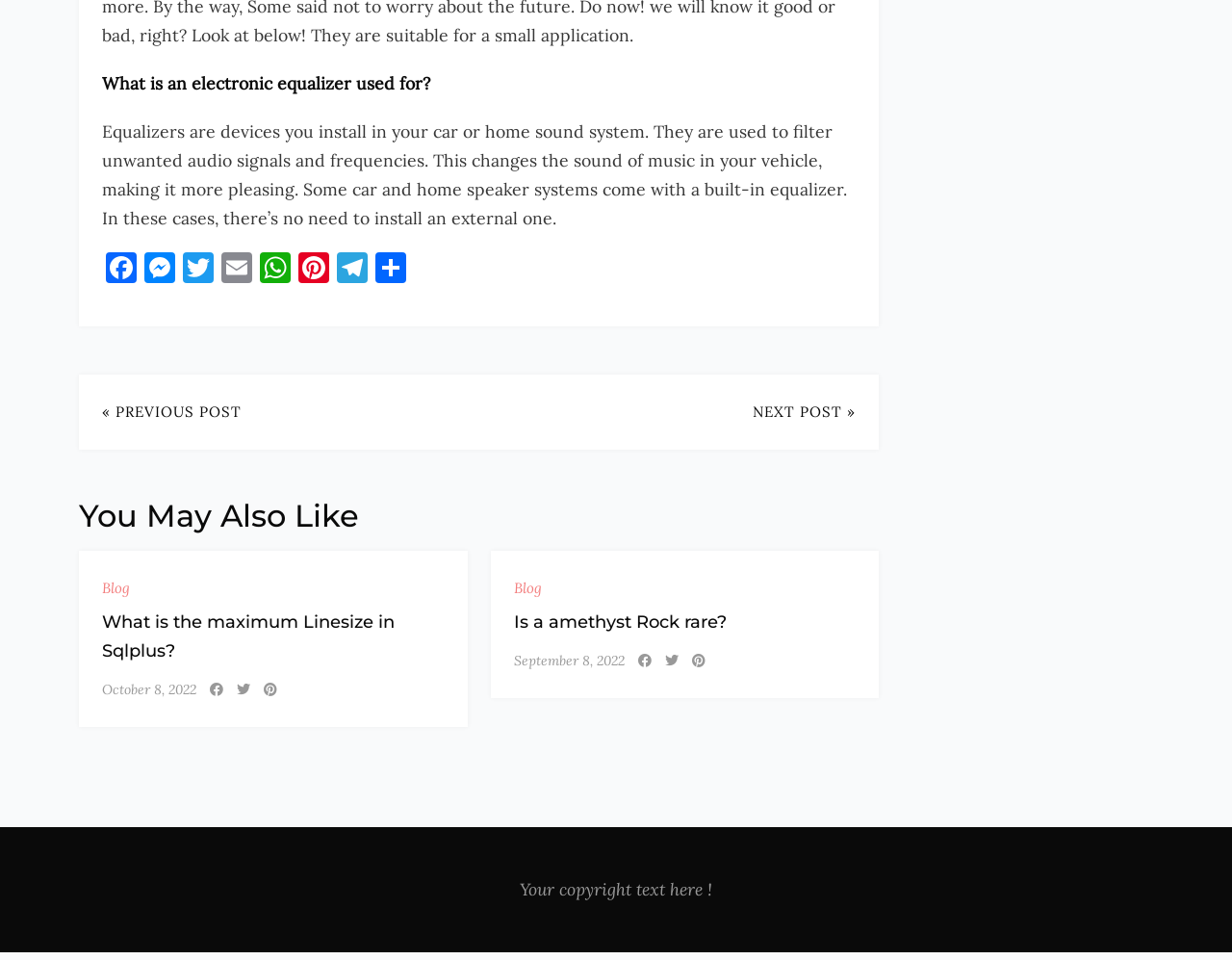What is the purpose of the links at the top?
Give a one-word or short phrase answer based on the image.

Sharing on social media